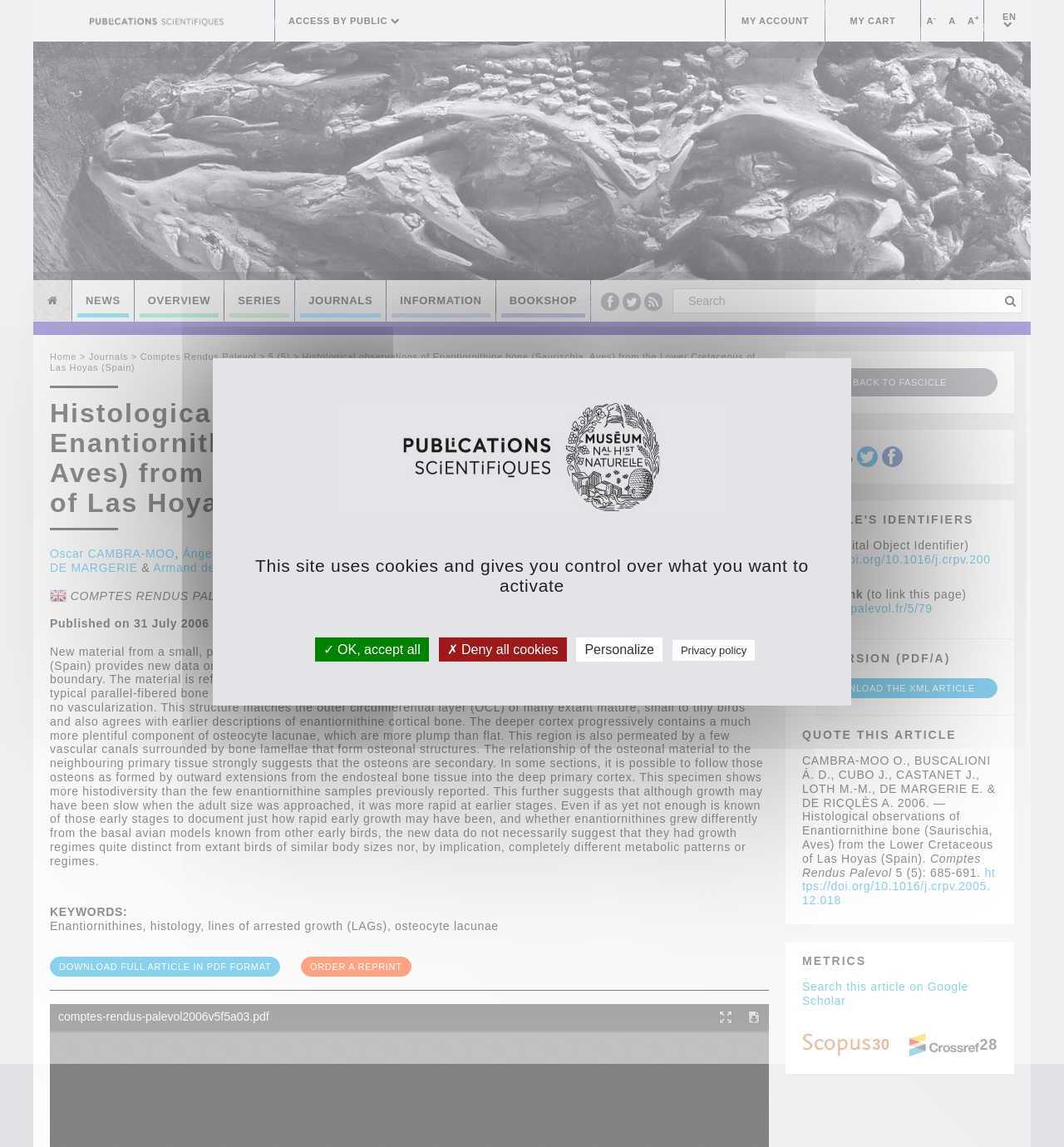Answer the question briefly using a single word or phrase: 
What is the DOI of the article?

https://doi.org/10.1016/j.crpv.2005.12.018